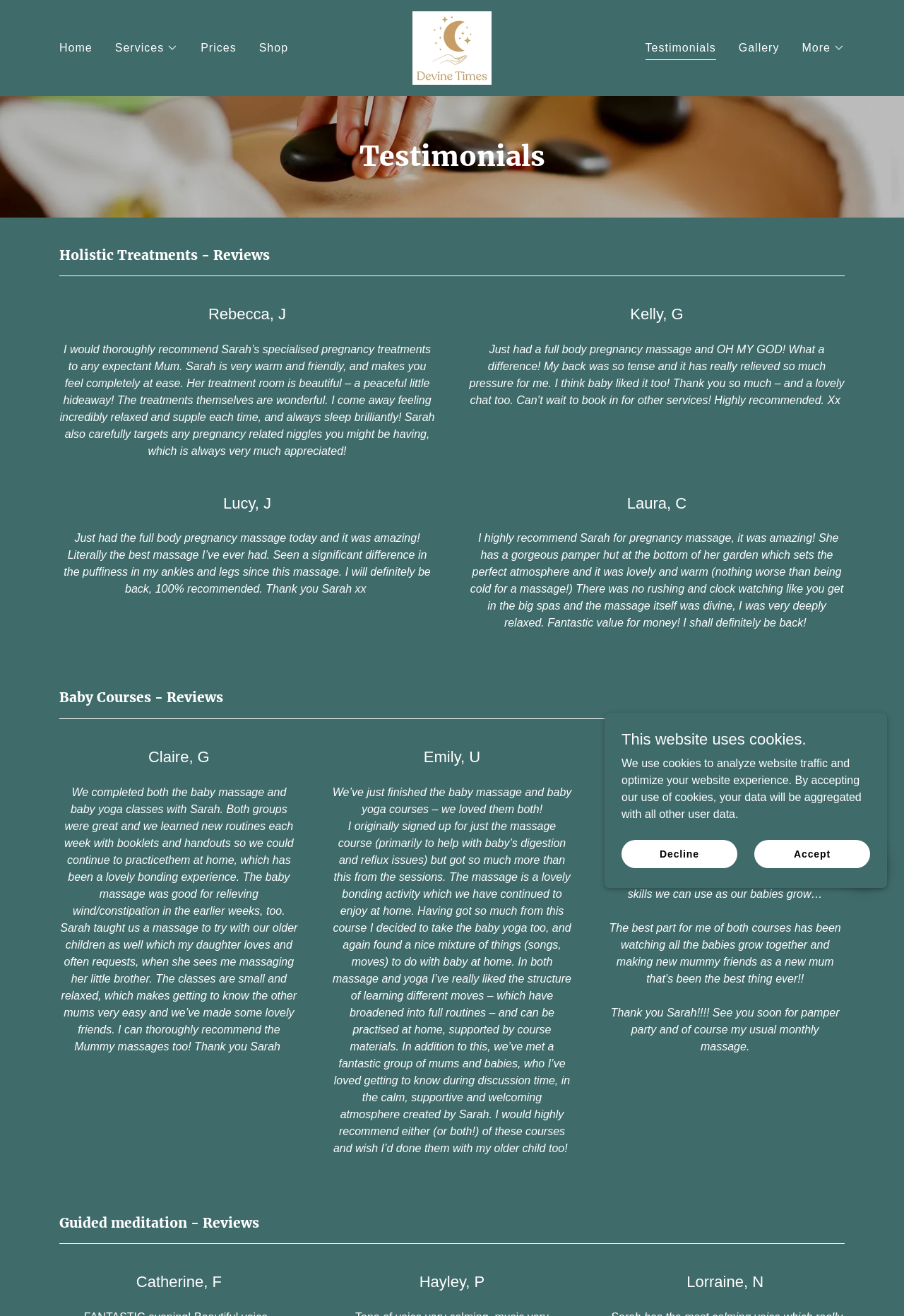What is the atmosphere of the treatment room described as?
Analyze the screenshot and provide a detailed answer to the question.

In one of the testimonials, the treatment room is described as a 'peaceful little hideaway', suggesting that the atmosphere of the treatment room is peaceful.